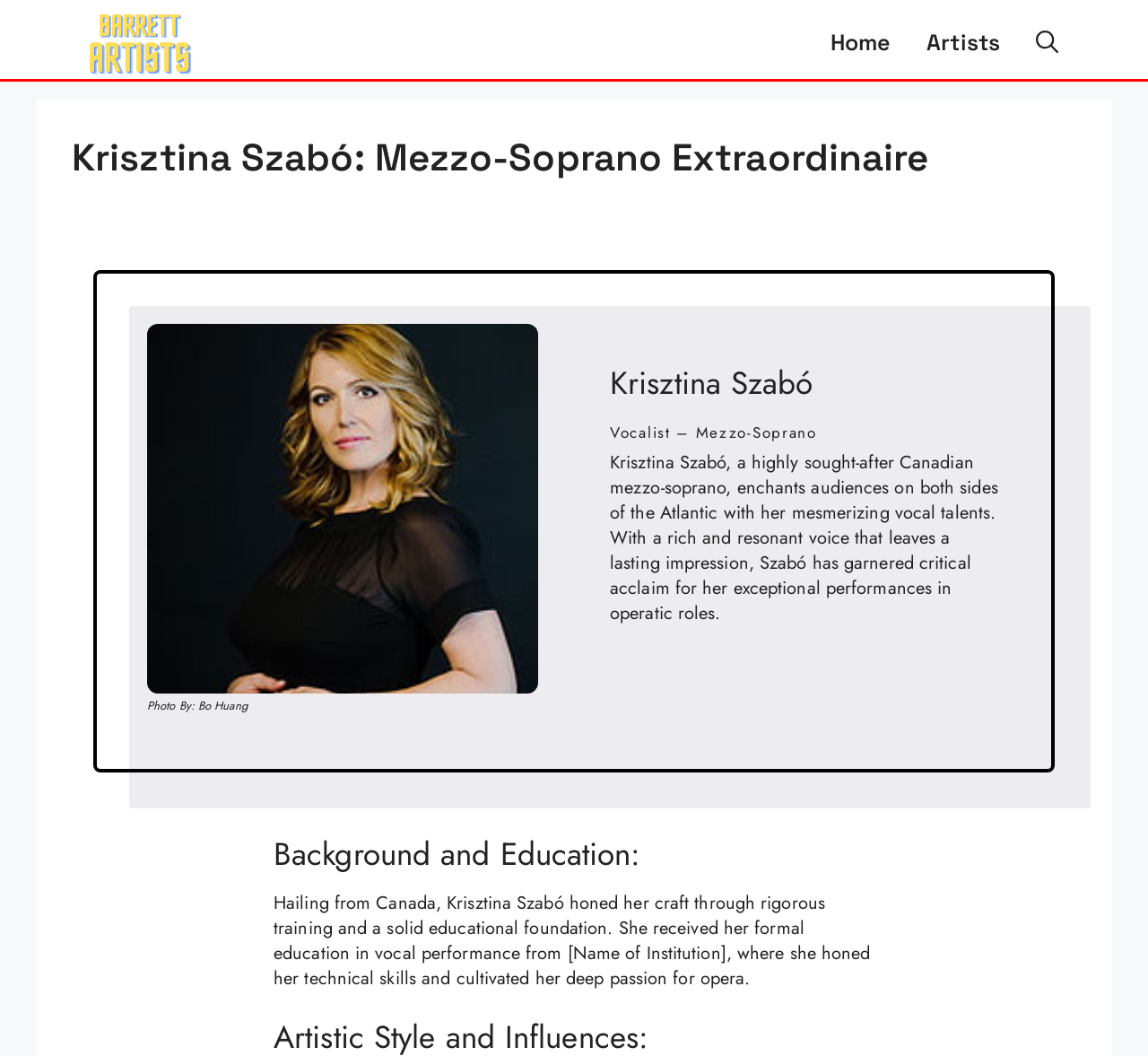What is the topic of the section that starts with 'Background and Education:'?
Could you answer the question in a detailed manner, providing as much information as possible?

The section starting with the heading 'Background and Education:' discusses Krisztina Szabó's background and education, including her formal education in vocal performance and her training.